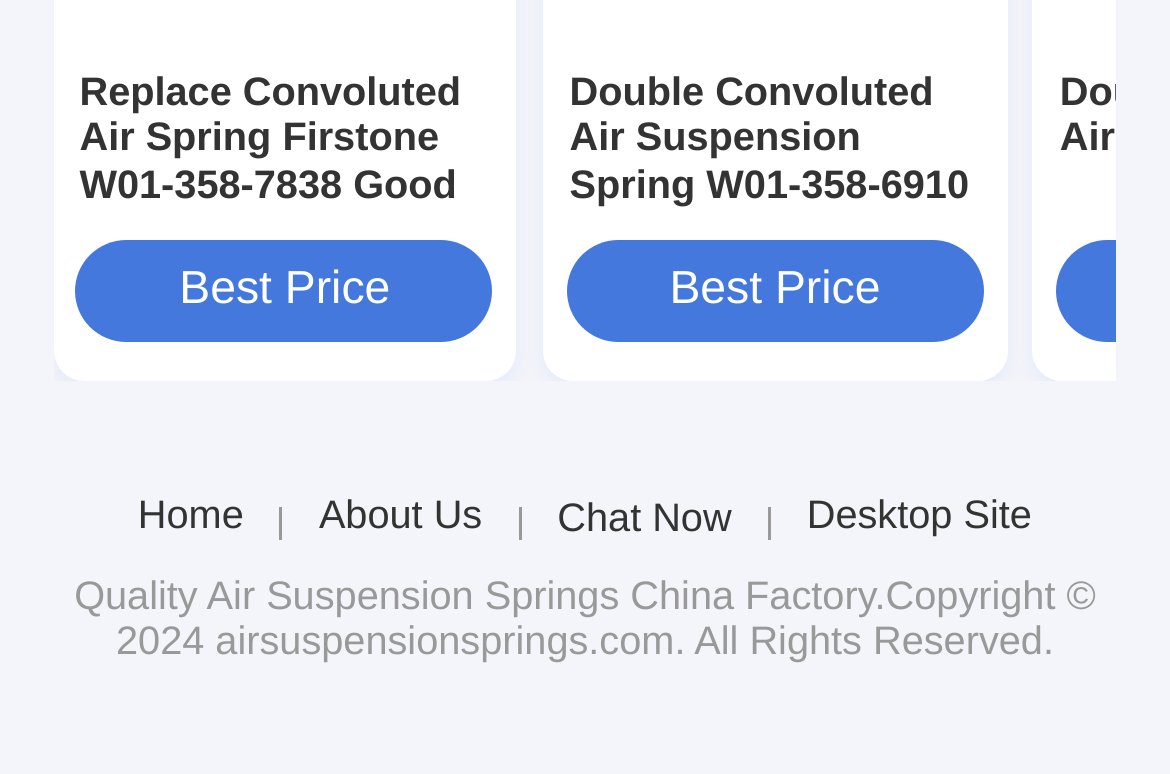What type of products are featured on this website?
Please provide a comprehensive answer based on the details in the screenshot.

The website appears to feature air suspension springs as its main products. This can be determined by looking at the various link elements on the page, which mention specific products such as 'Replace Convoluted Air Spring' and 'Double Convoluted Air Suspension Spring'. Additionally, the heading element with the text 'Air Suspension Springs' further supports this conclusion.